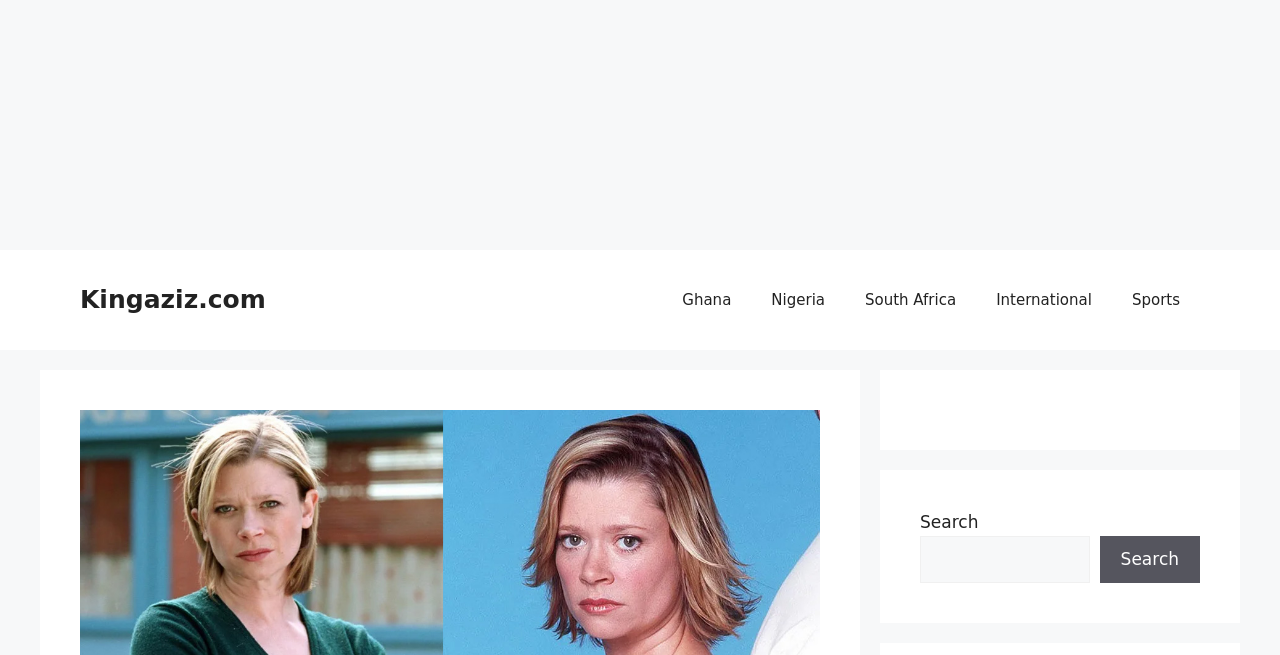Using details from the image, please answer the following question comprehensively:
What is the purpose of the search box?

I inferred the purpose of the search box by looking at the StaticText element 'Search' and the searchbox element with the same description, which suggests that the user can input text to search for something.